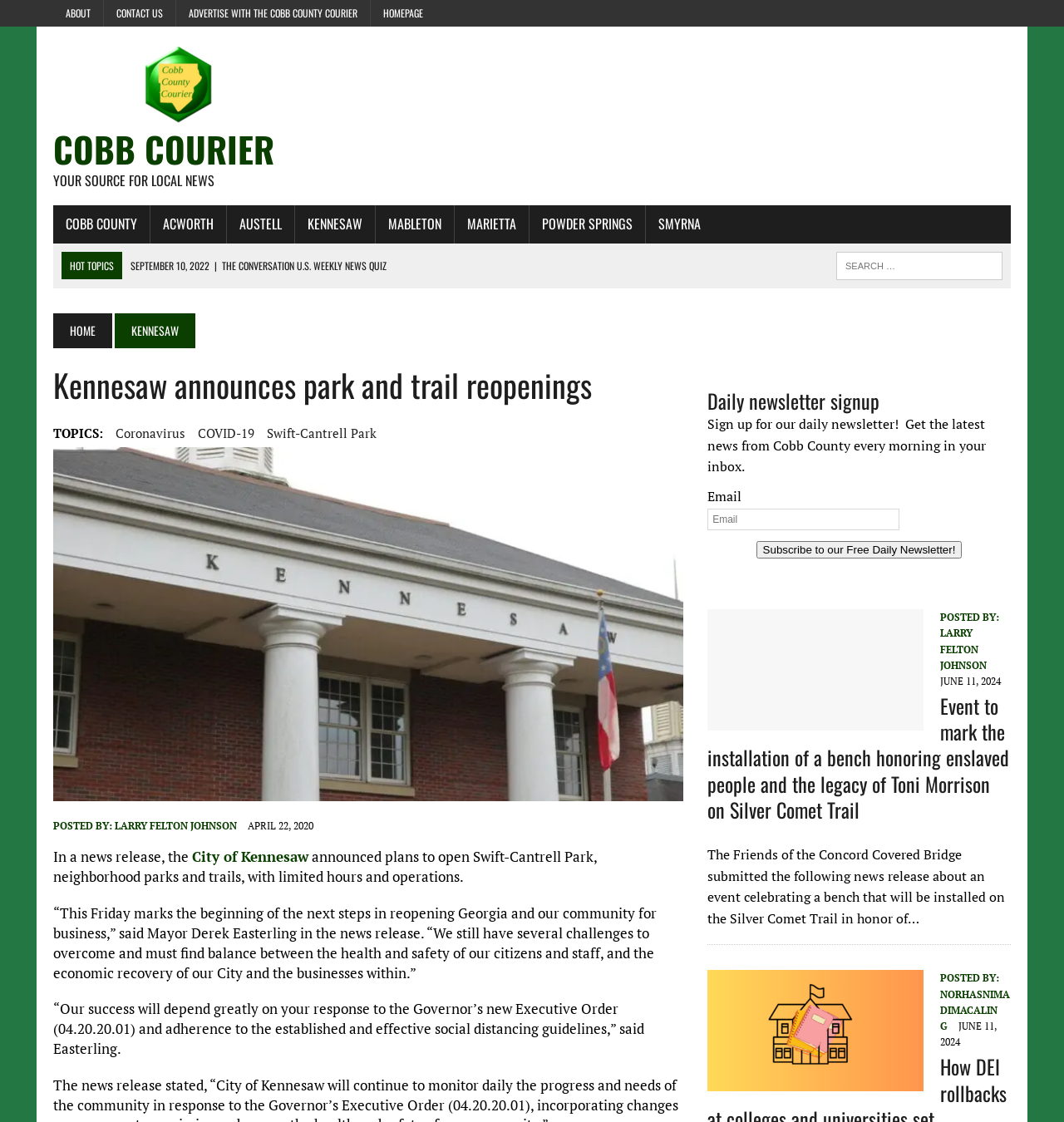Craft a detailed narrative of the webpage's structure and content.

The webpage is about the Cobb Courier, a local news source. At the top, there are several links to different sections of the website, including "About", "Contact Us", and "Advertise with the Cobb County Courier". Below these links, there is a logo and a heading that reads "COBB COURIER" and "YOUR SOURCE FOR LOCAL NEWS". 

To the right of the logo, there are links to different cities and areas in Cobb County, including Kennesaw, Acworth, and Marietta. Below these links, there is a section titled "HOT TOPICS" with several links to news articles. 

The main content of the webpage is an article about the City of Kennesaw announcing plans to open Swift-Cantrell Park and neighborhood parks and trails with limited hours and operations. The article includes a quote from Mayor Derek Easterling and provides information about the reopening of Georgia and the community for business.

To the right of the article, there is a section with a heading "Daily newsletter signup" where users can enter their email address to subscribe to the daily newsletter. Below this section, there is another article with a heading "Event to mark the installation of a bench honoring enslaved people and the legacy of Toni Morrison on Silver Comet Trail". This article includes a link to the full story and a brief summary of the event.

At the bottom of the webpage, there is a separator line, and below it, there is another article with a heading "How DEI rollbacks at colleges and universities set back learning". This article includes an image and a brief summary of the story.